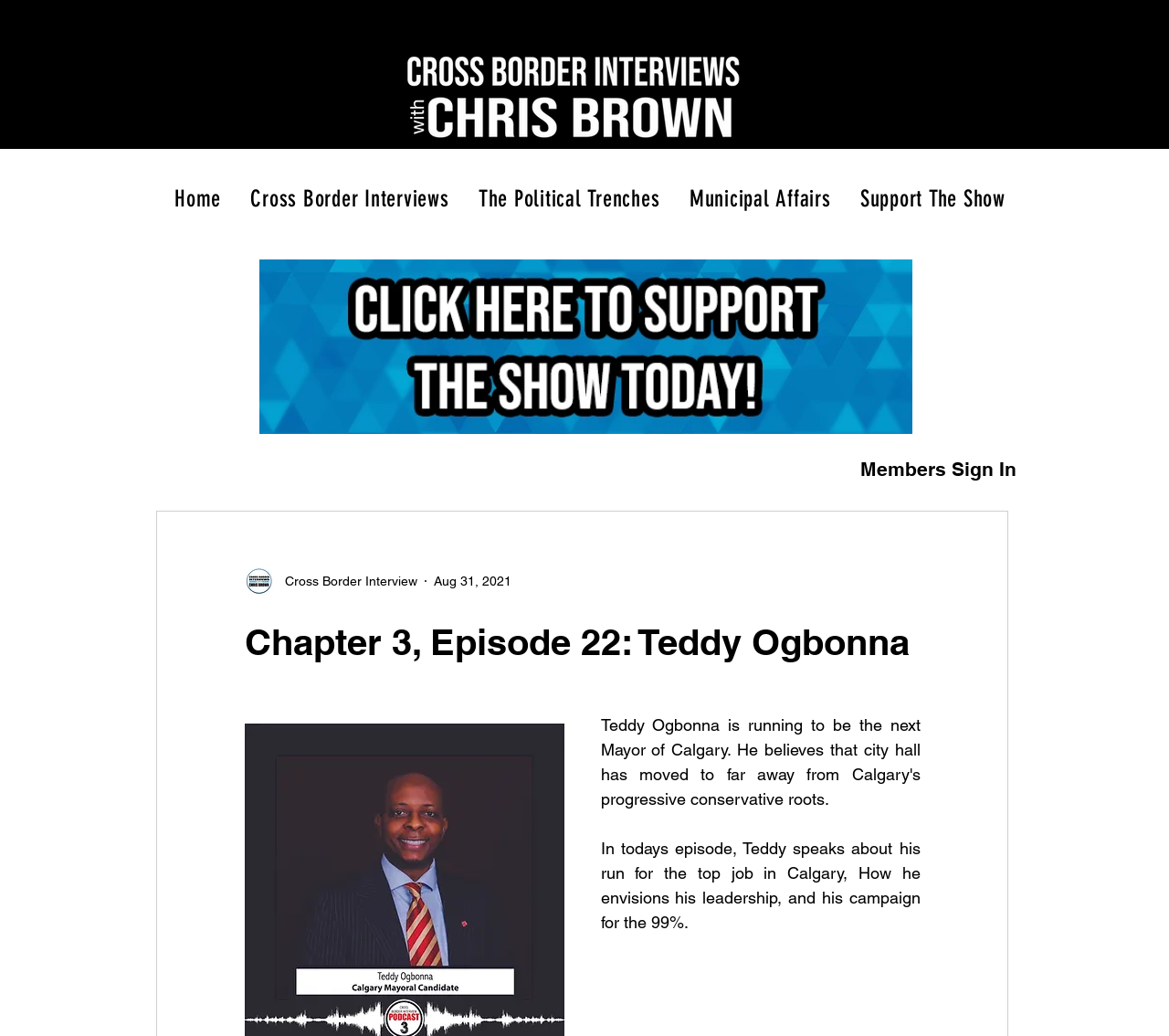Please extract the title of the webpage.

Chapter 3, Episode 22: Teddy Ogbonna